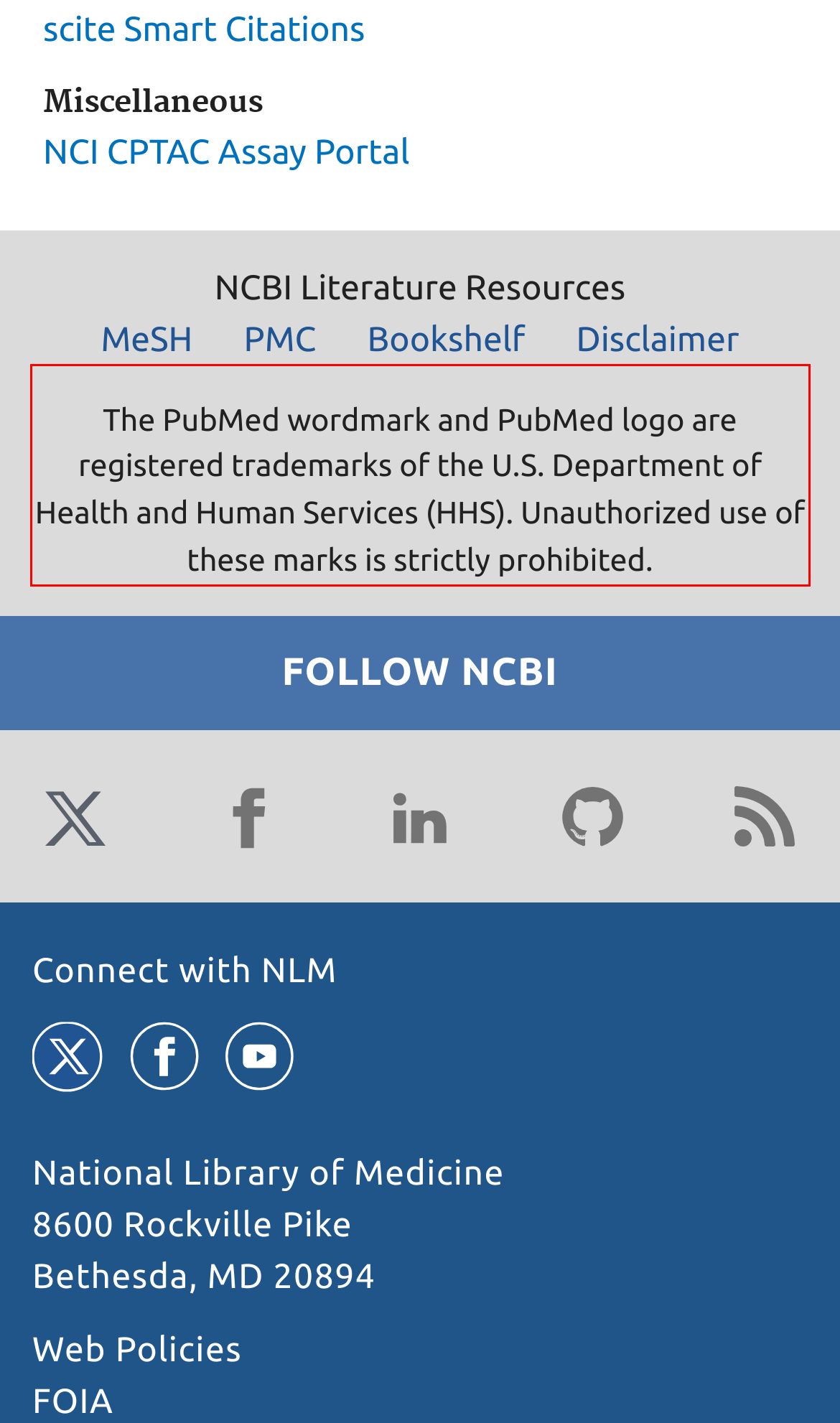Identify the text within the red bounding box on the webpage screenshot and generate the extracted text content.

The PubMed wordmark and PubMed logo are registered trademarks of the U.S. Department of Health and Human Services (HHS). Unauthorized use of these marks is strictly prohibited.